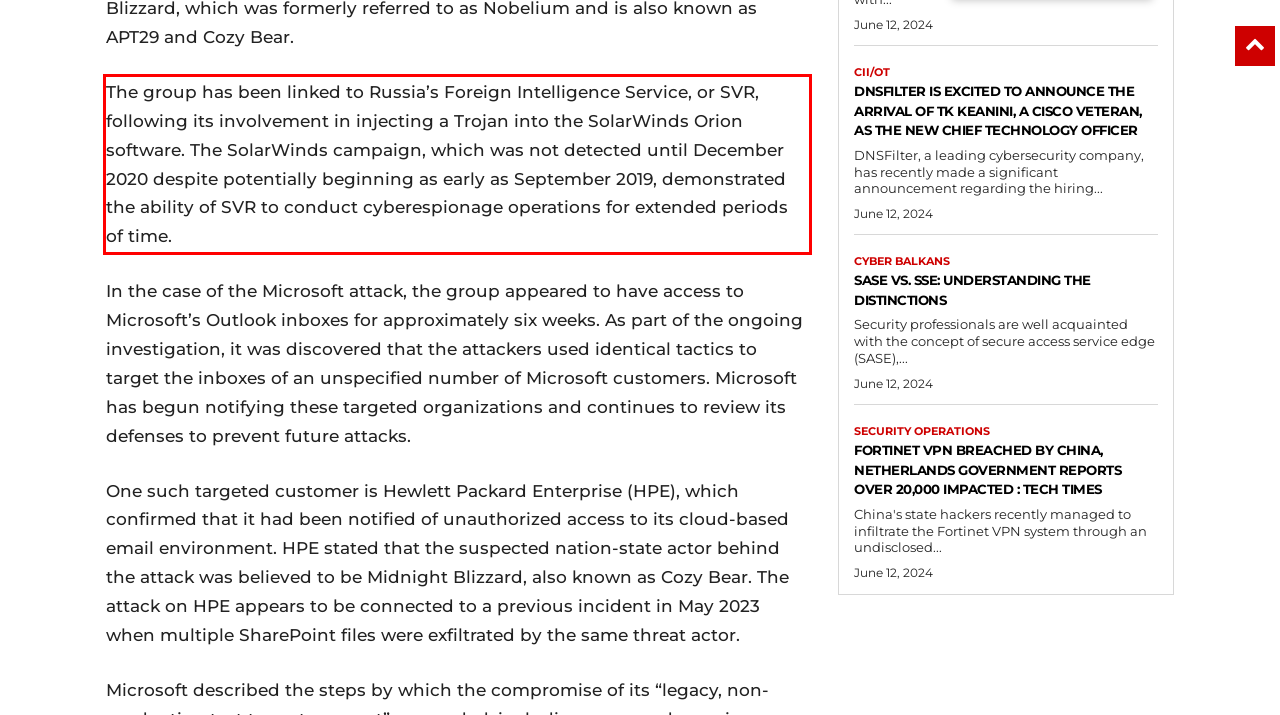You are provided with a screenshot of a webpage that includes a red bounding box. Extract and generate the text content found within the red bounding box.

The group has been linked to Russia’s Foreign Intelligence Service, or SVR, following its involvement in injecting a Trojan into the SolarWinds Orion software. The SolarWinds campaign, which was not detected until December 2020 despite potentially beginning as early as September 2019, demonstrated the ability of SVR to conduct cyberespionage operations for extended periods of time.